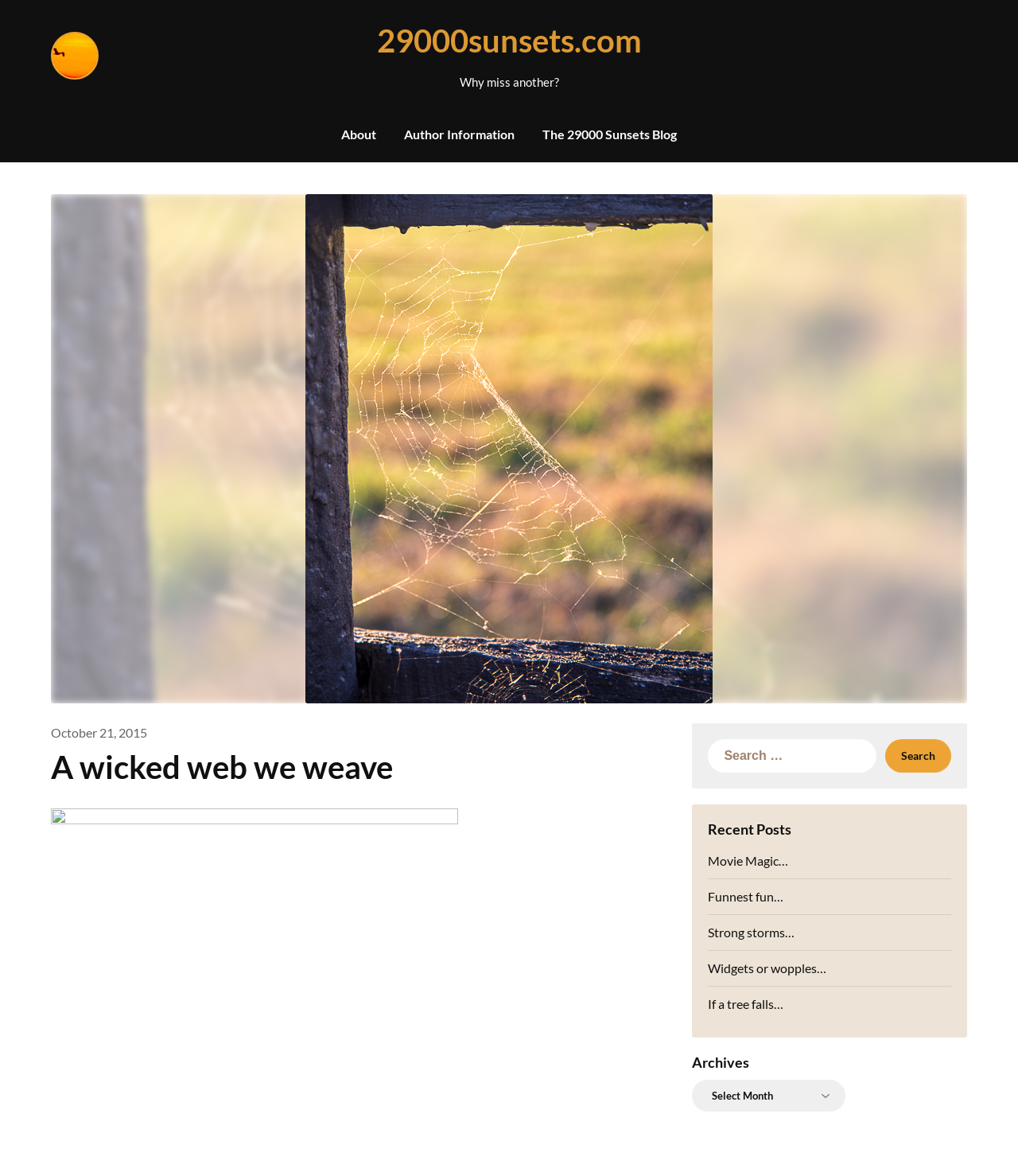What is the category of the archives?
Please give a detailed and elaborate explanation in response to the question.

The archives section has a combobox with the label 'Archives', but it does not specify the category or type of archives, so I cannot determine the category.